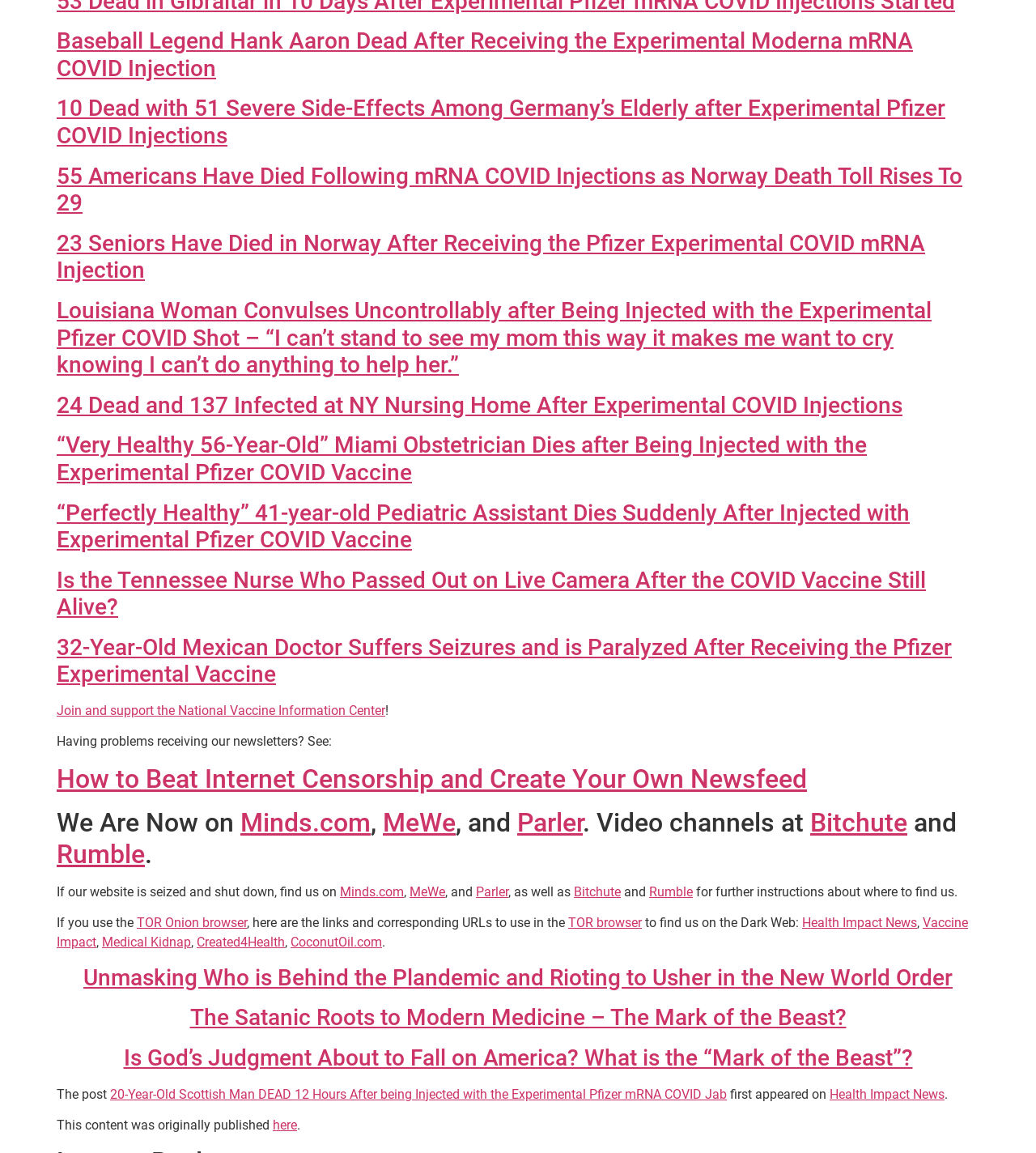What is the theme of the articles on the webpage?
Please give a detailed and elaborate answer to the question based on the image.

The articles on the webpage all appear to be related to health and medicine, specifically the COVID vaccine and its effects. This suggests that the webpage is focused on providing information and news on this topic.